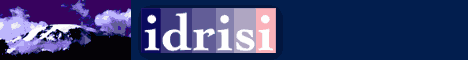Please analyze the image and give a detailed answer to the question:
What is the focus of Idrisi software?

The stylized representation of geographical features in the logo design suggests that the software is focused on spatial data analysis and mapping, which is a key aspect of geographic information systems.